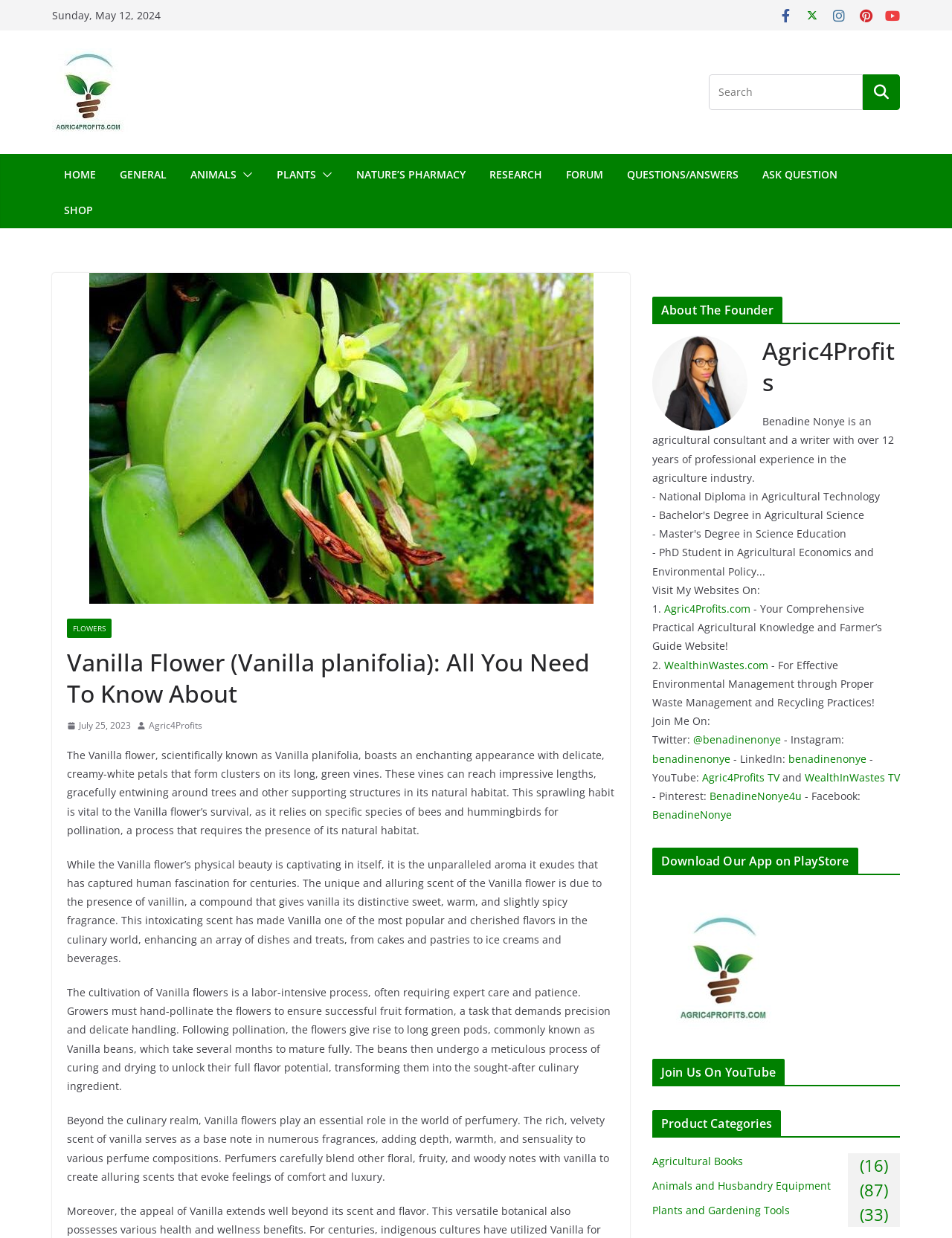Locate the bounding box coordinates of the area to click to fulfill this instruction: "Visit About The Founder page". The bounding box should be presented as four float numbers between 0 and 1, in the order [left, top, right, bottom].

[0.685, 0.24, 0.945, 0.262]